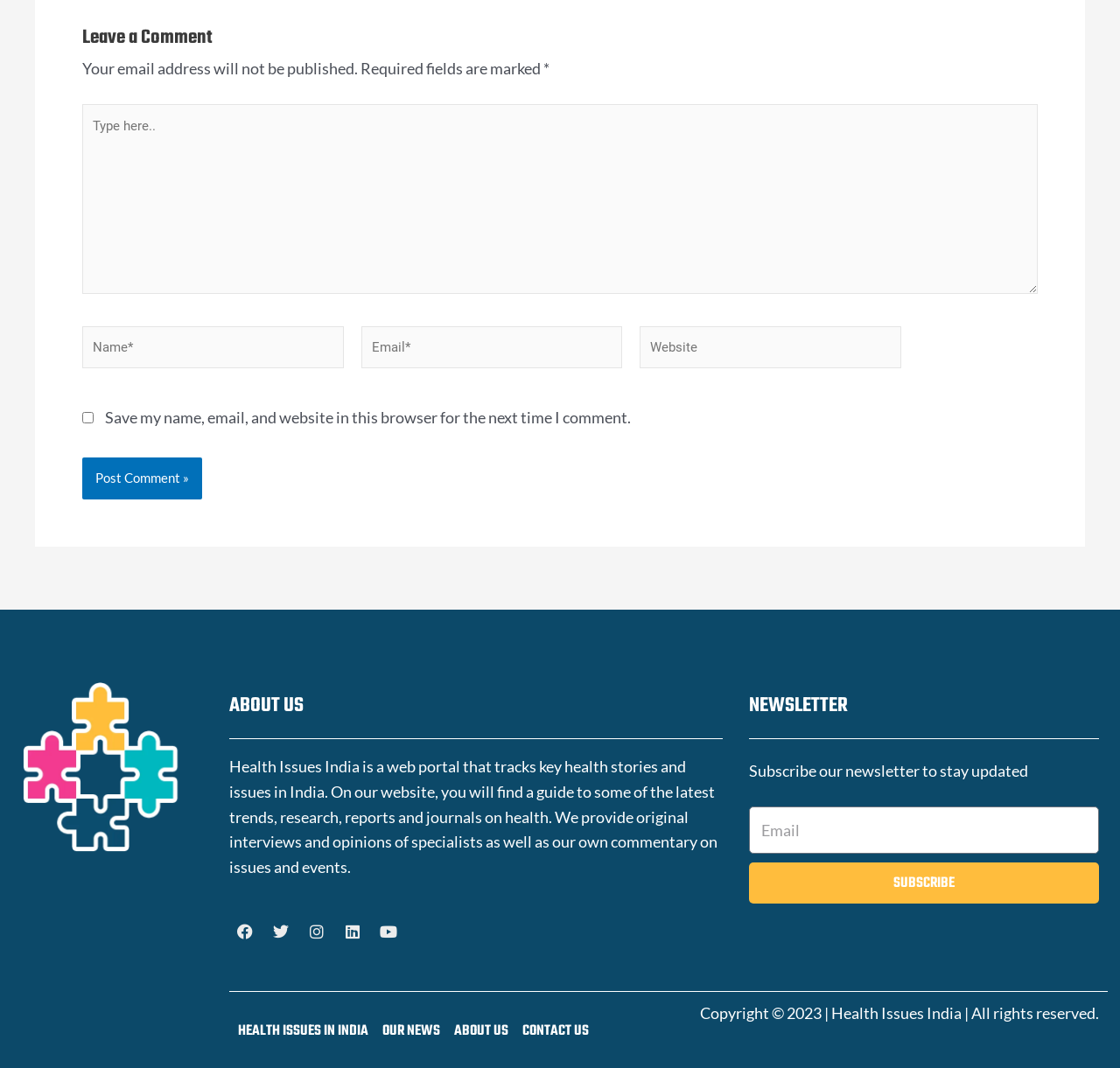Based on the provided description, "PTSD", find the bounding box of the corresponding UI element in the screenshot.

None